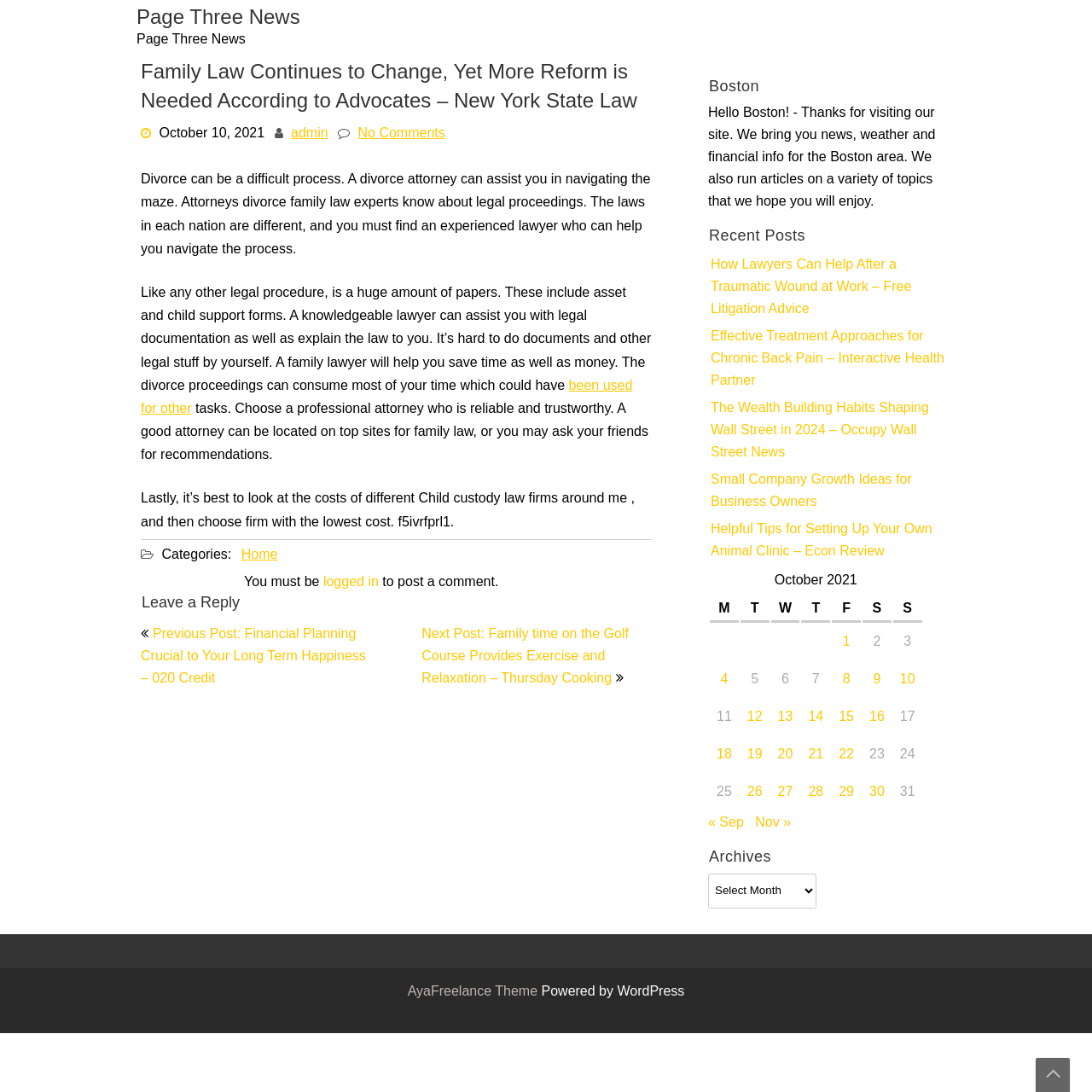What is the category of the article? Examine the screenshot and reply using just one word or a brief phrase.

Family Law